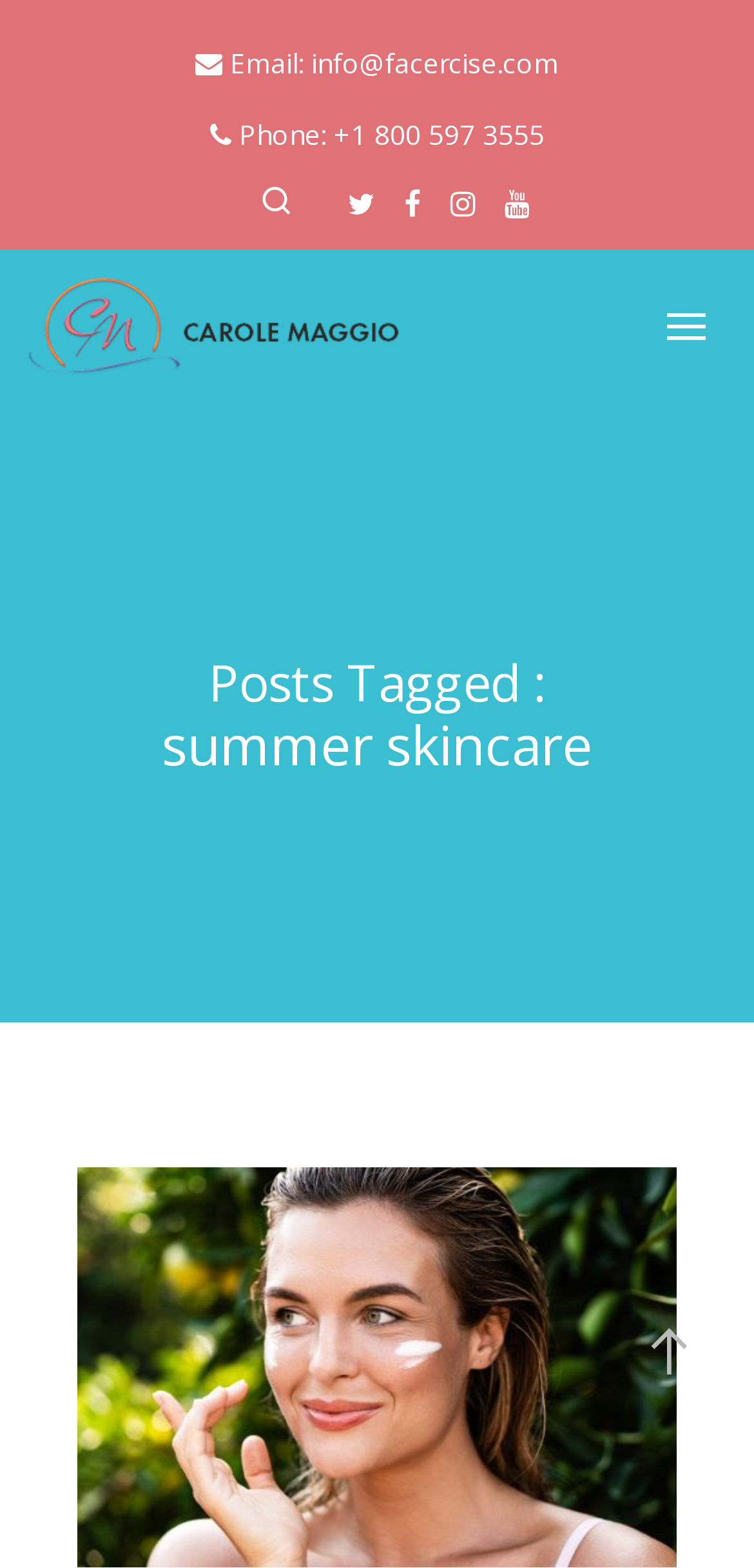Is there an image on the webpage?
Answer the question with just one word or phrase using the image.

Yes